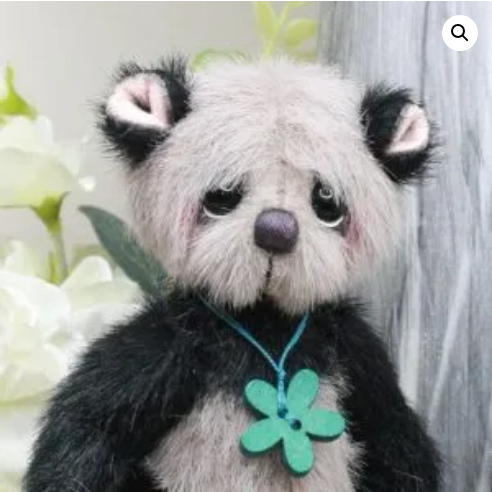What is the height of the teddy bear?
Please answer the question as detailed as possible.

According to the caption, the teddy bear stands at just 5 inches tall, which is a notable feature of its design.